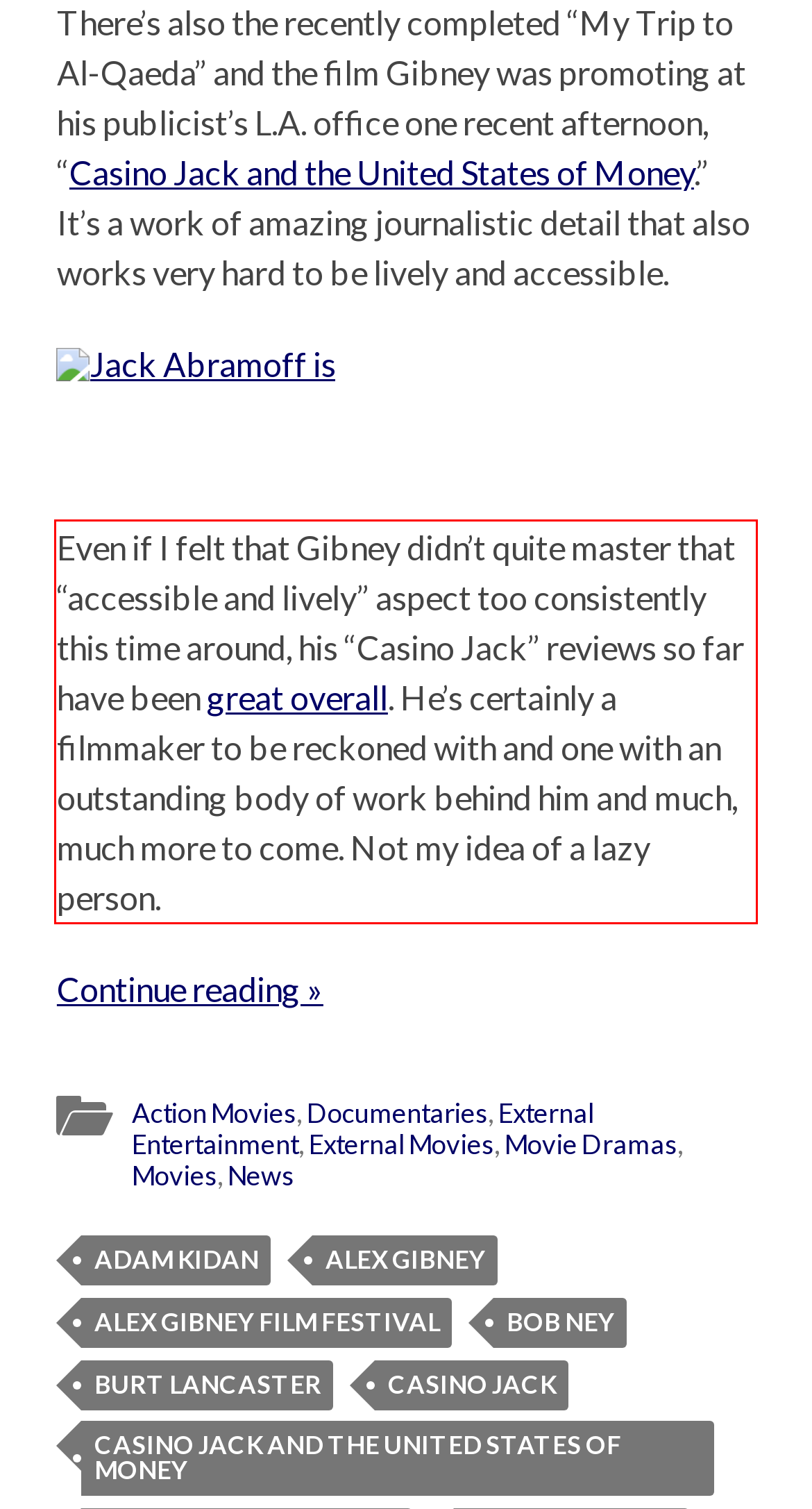With the given screenshot of a webpage, locate the red rectangle bounding box and extract the text content using OCR.

Even if I felt that Gibney didn’t quite master that “accessible and lively” aspect too consistently this time around, his “Casino Jack” reviews so far have been great overall. He’s certainly a filmmaker to be reckoned with and one with an outstanding body of work behind him and much, much more to come. Not my idea of a lazy person.